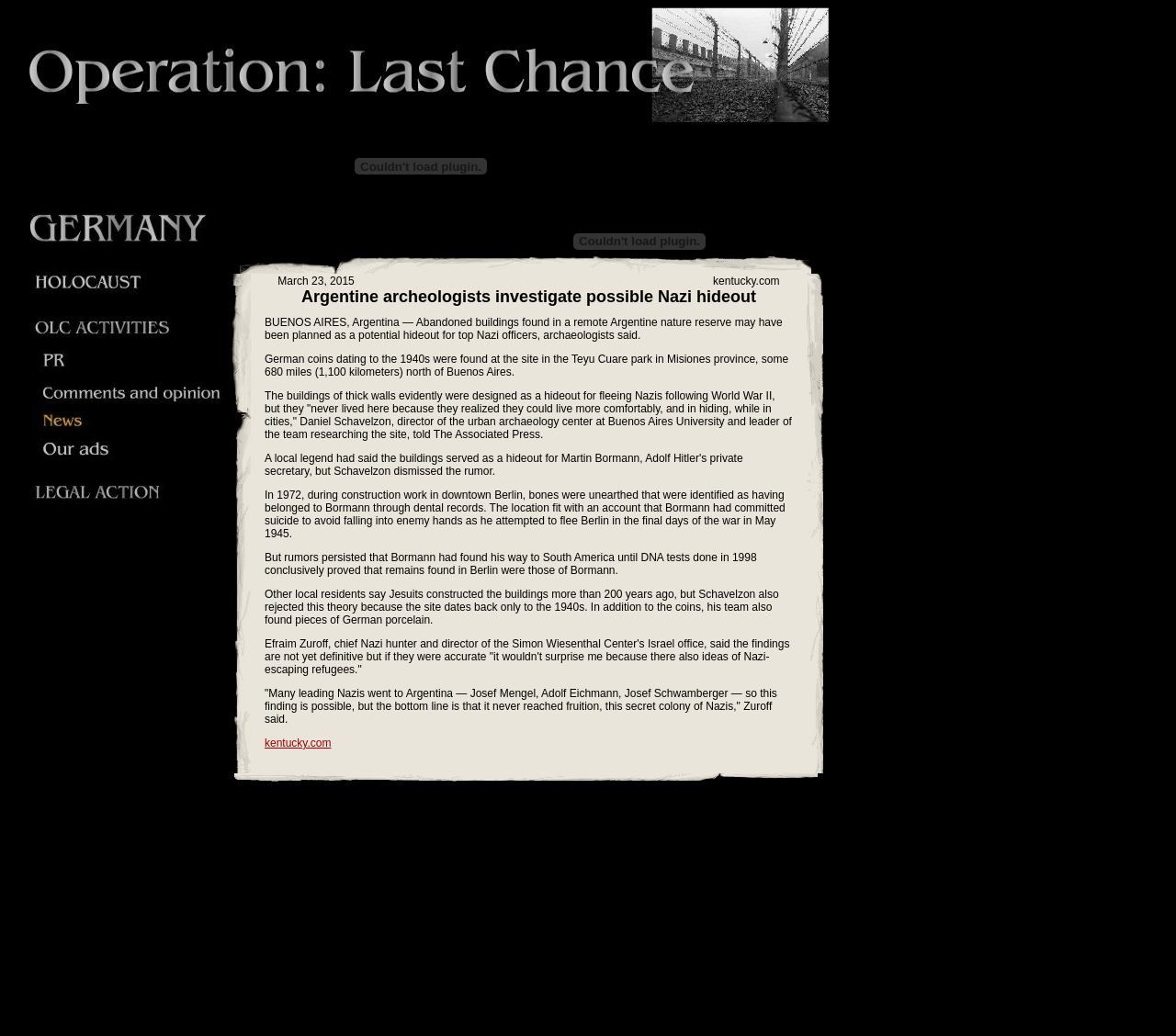Where is the Teyu Cuare park located?
Refer to the image and provide a one-word or short phrase answer.

Misiones province